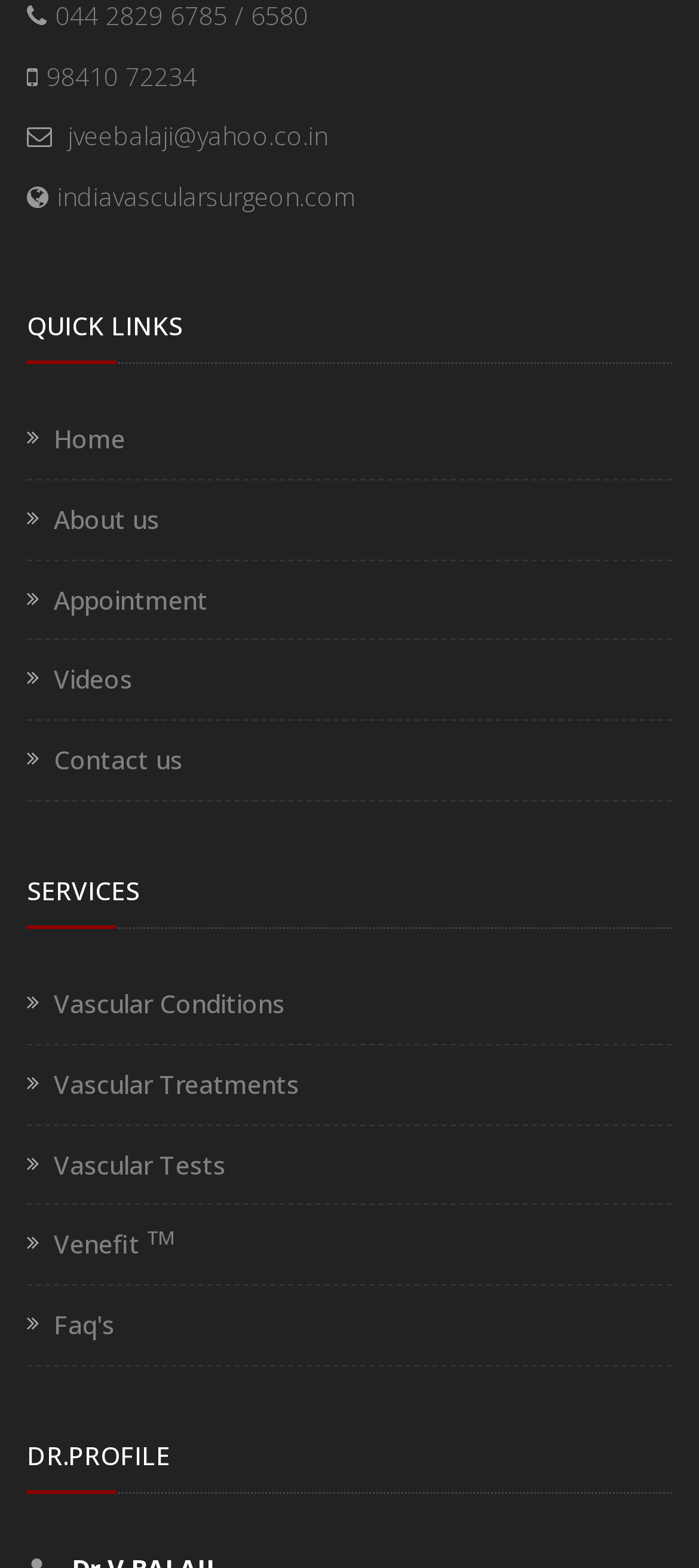Answer the question with a brief word or phrase:
What is the last service listed under SERVICES?

Venefit TM